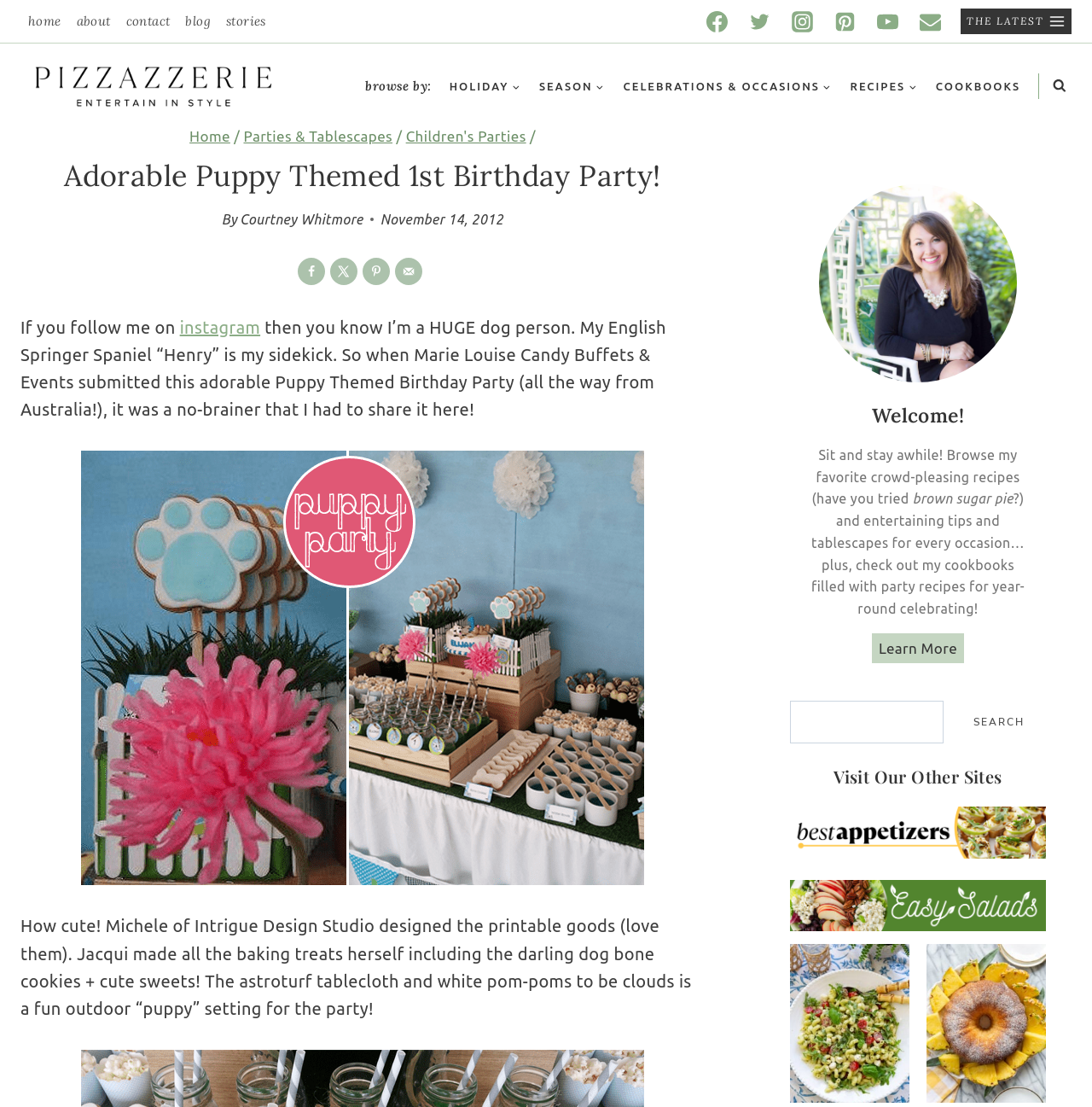Please determine the bounding box coordinates for the UI element described as: "alt="Pineapple Pound Cake"".

[0.848, 0.852, 0.958, 0.996]